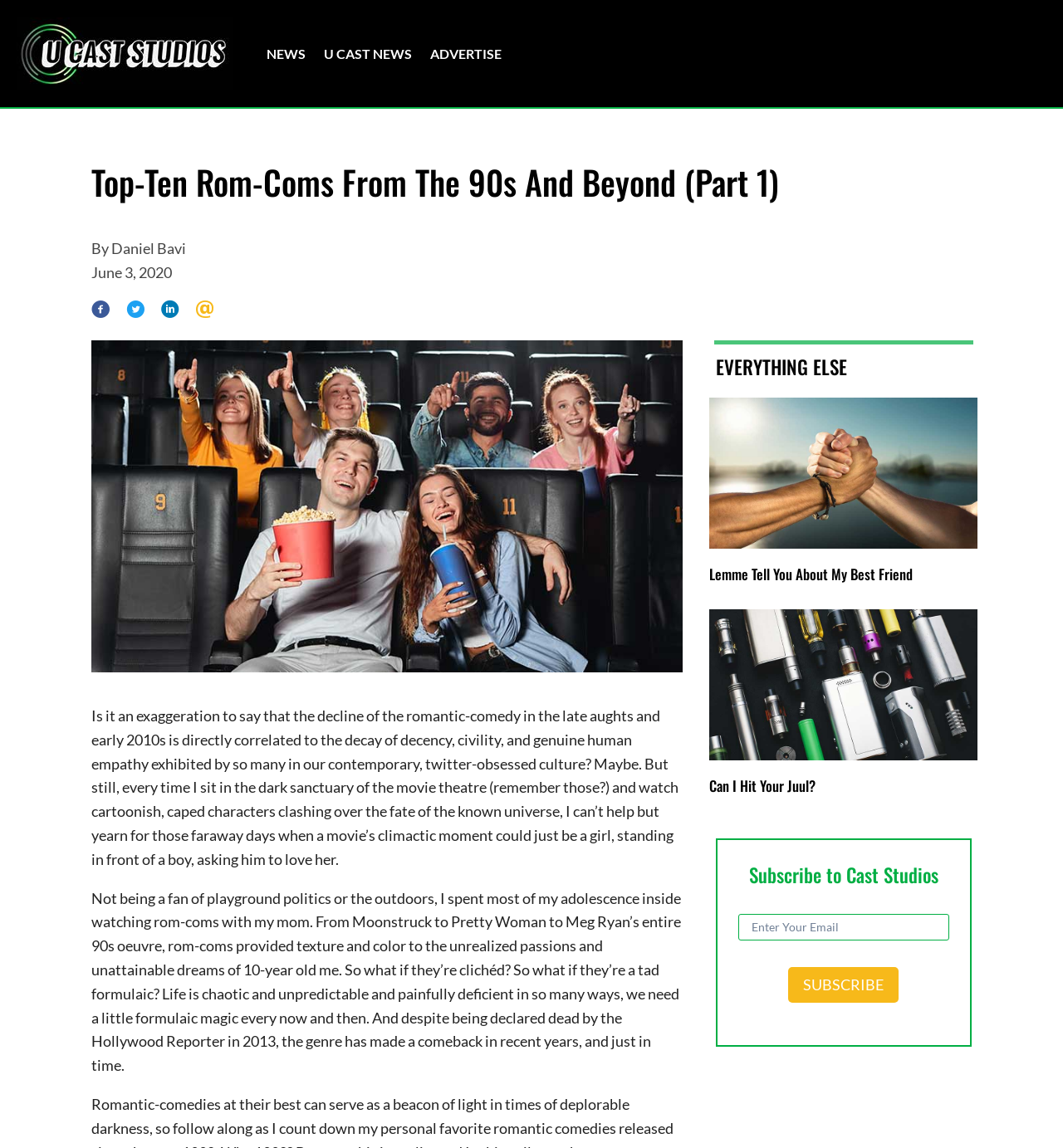Find the bounding box coordinates of the element to click in order to complete the given instruction: "Click the Subscribe to Cast Studios button."

[0.742, 0.843, 0.846, 0.874]